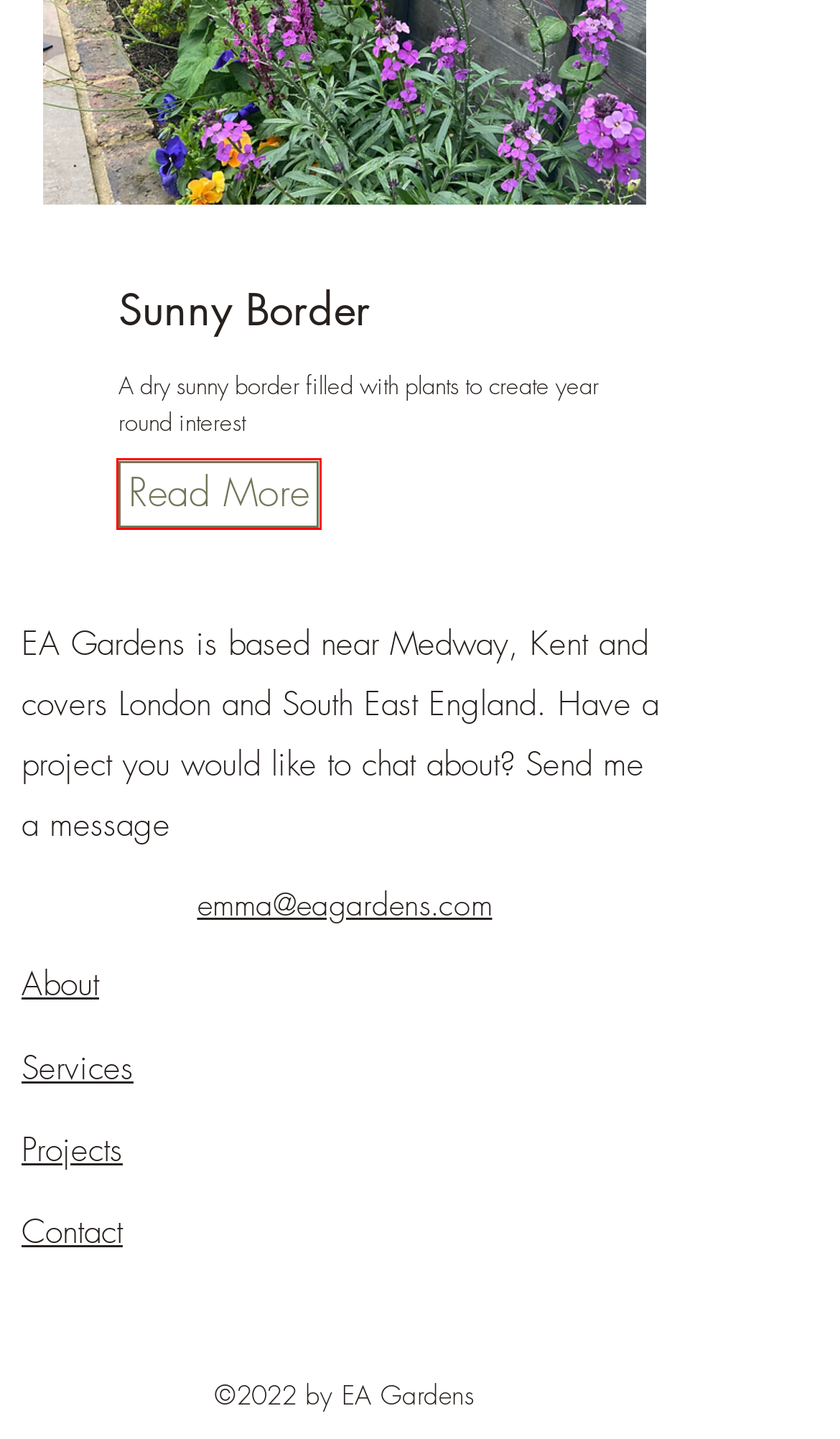You have a screenshot of a webpage with a red bounding box around an element. Select the webpage description that best matches the new webpage after clicking the element within the red bounding box. Here are the descriptions:
A. Large Modern Garden Design | Ea Gardens
B. Services | Ea Gardens
C. Contemporary Garden Design | Ea Gardens
D. Planting Services | Ea Gardens
E. Sunny Border | Ea Gardens
F. About | Ea Gardens
G. Symmetrical Garden | Ea Gardens
H. Contact | Ea Gardens

E